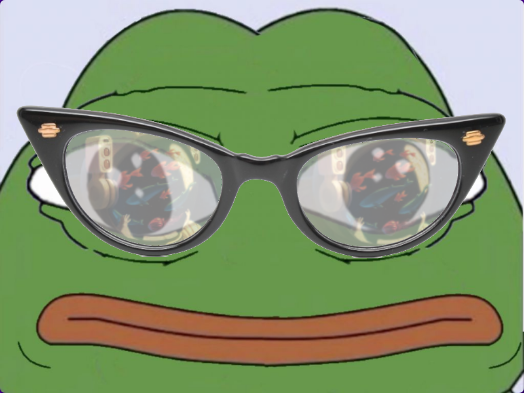What is the expression on the frog's face?
Please give a detailed and elaborate explanation in response to the question.

The artwork plays with themes of perception and irony, as the character's expression suggests a sense of contemplation or concern, juxtaposed with the vibrant scenes captured in the glasses.